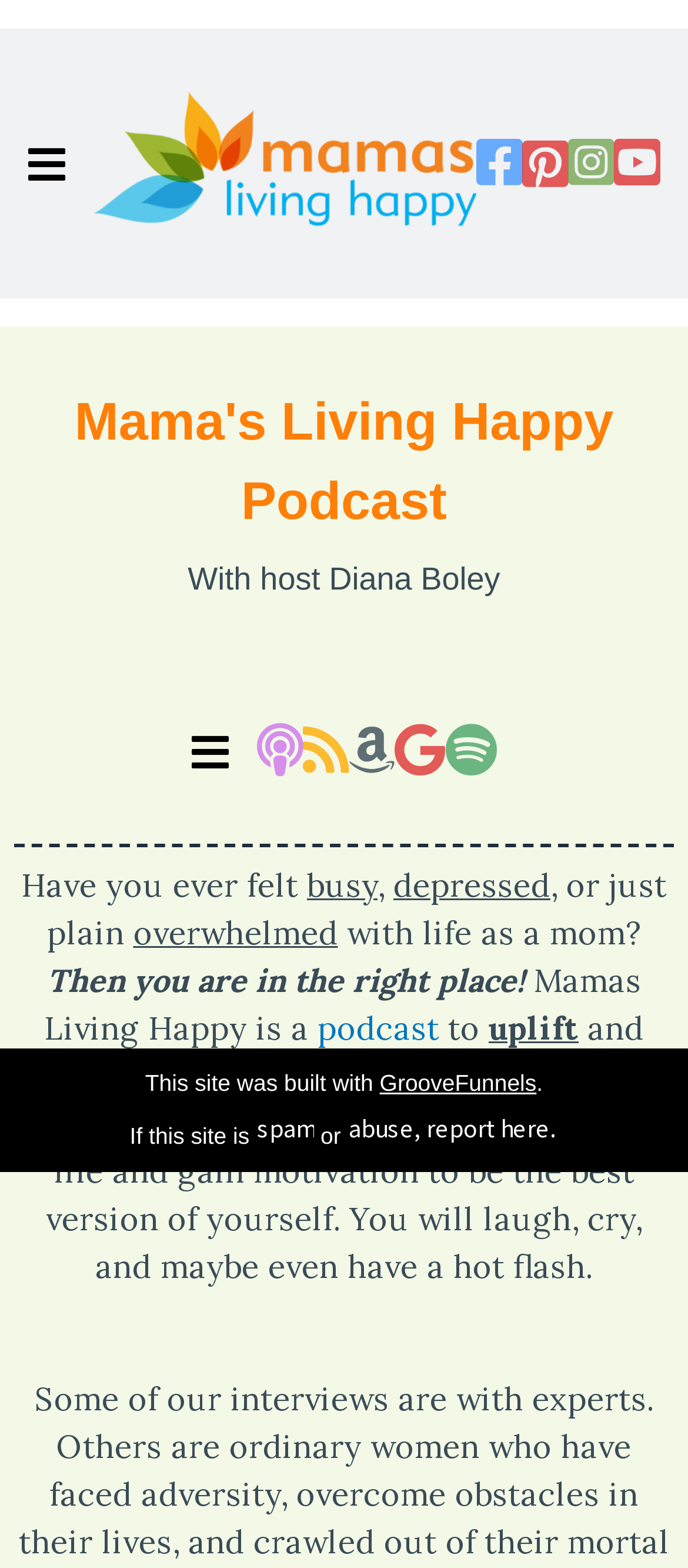Please find the bounding box coordinates of the clickable region needed to complete the following instruction: "Listen to Mama's Living Happy Podcast". The bounding box coordinates must consist of four float numbers between 0 and 1, i.e., [left, top, right, bottom].

[0.021, 0.245, 0.979, 0.355]